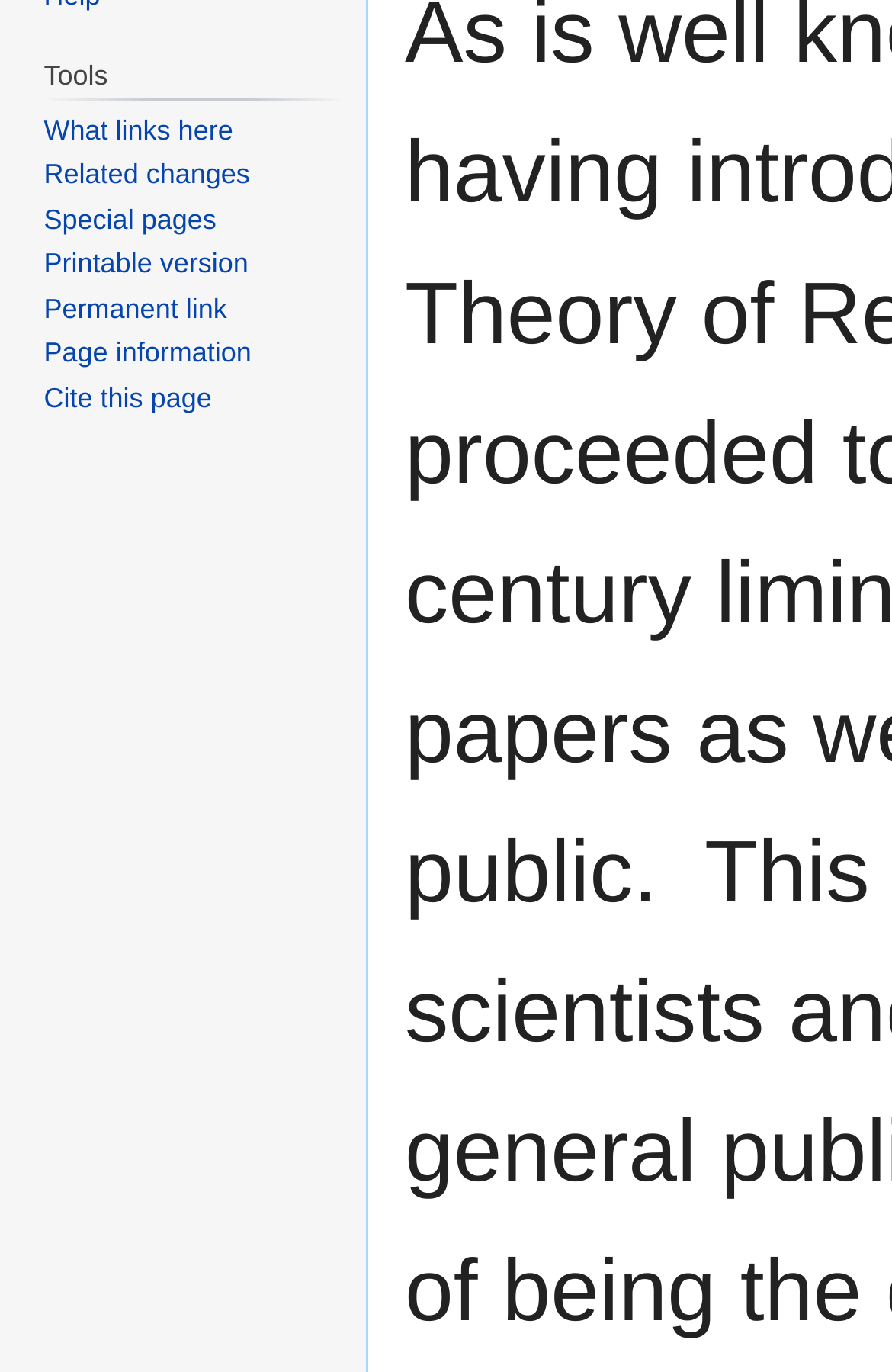Locate the UI element described by What links here in the provided webpage screenshot. Return the bounding box coordinates in the format (top-left x, top-left y, bottom-right x, bottom-right y), ensuring all values are between 0 and 1.

[0.049, 0.083, 0.261, 0.106]